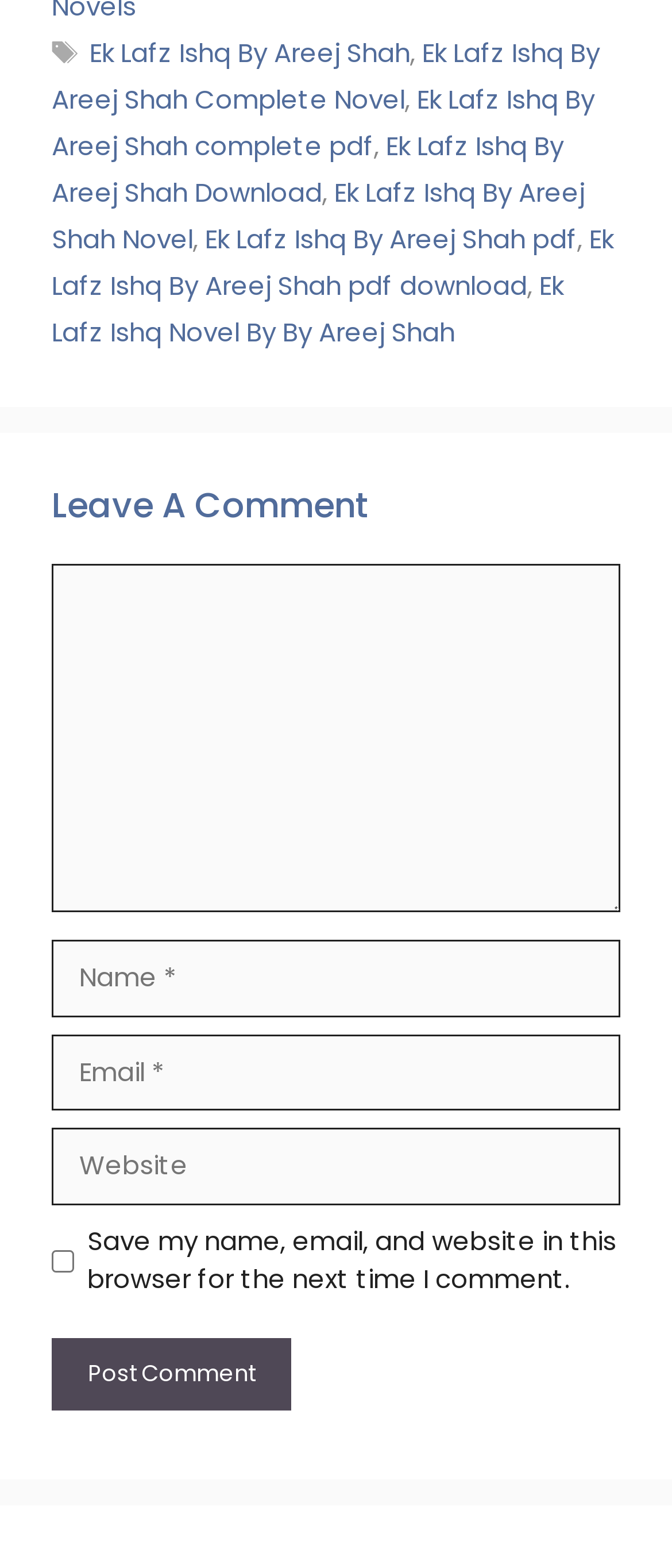Could you find the bounding box coordinates of the clickable area to complete this instruction: "Enter your comment"?

[0.077, 0.359, 0.923, 0.582]